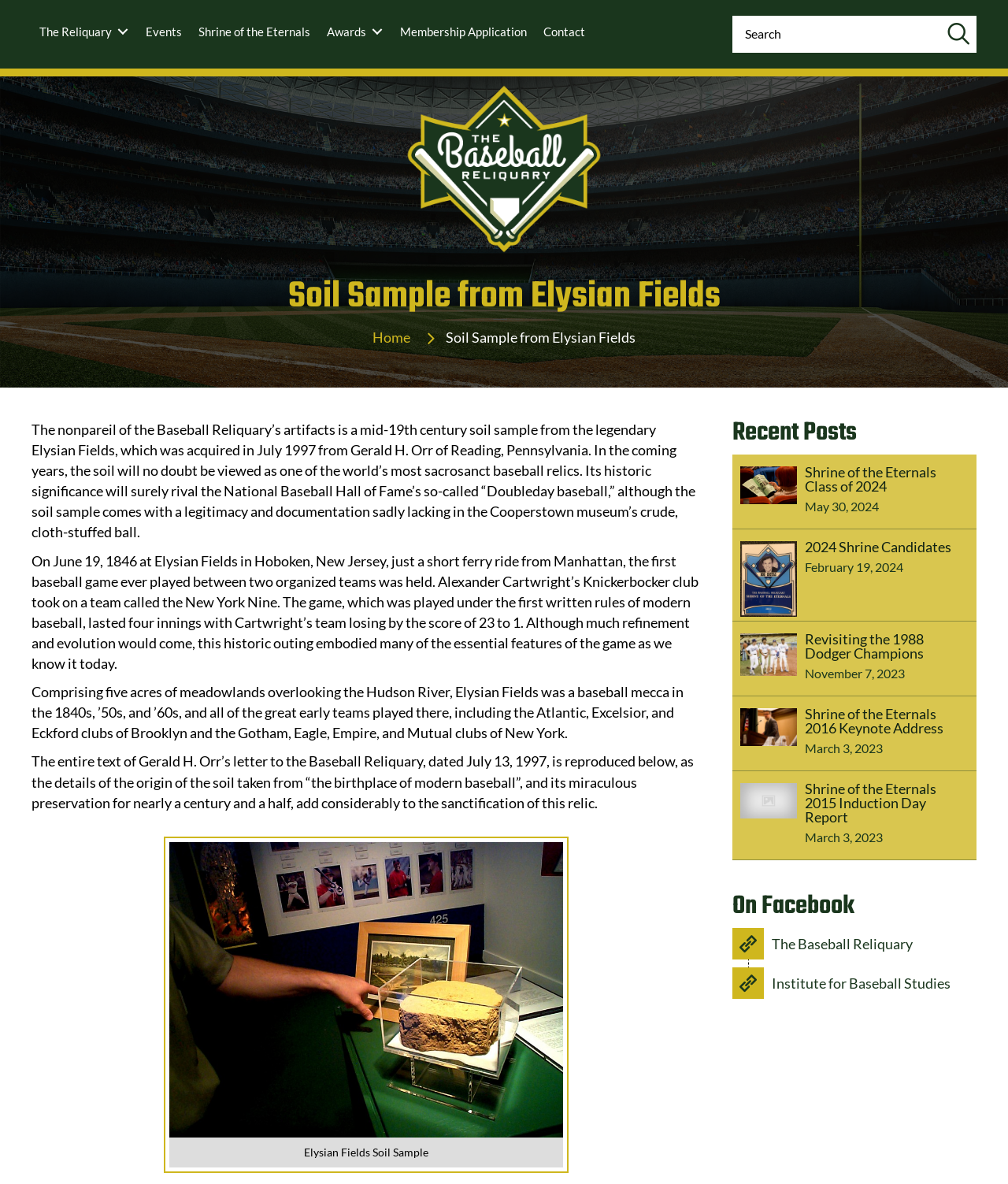Please locate the bounding box coordinates of the element that should be clicked to achieve the given instruction: "Go to the Reliquary".

[0.031, 0.013, 0.136, 0.041]